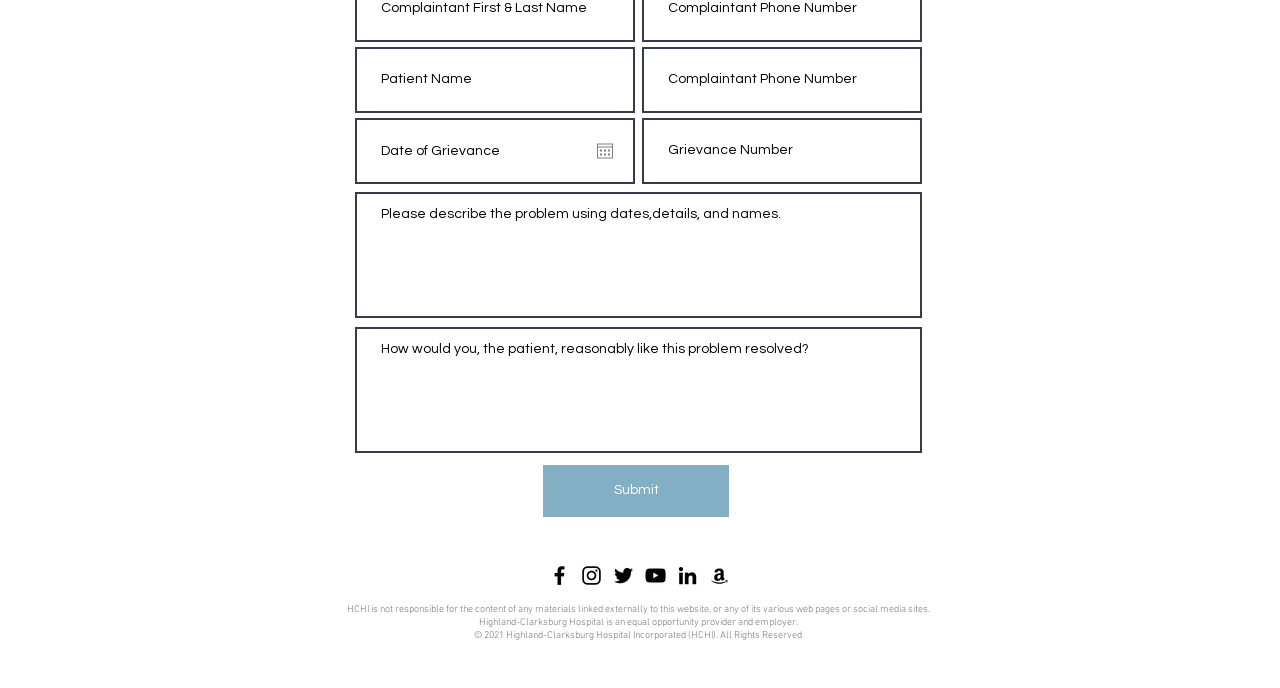Determine the bounding box of the UI component based on this description: "aria-label="YouTube"". The bounding box coordinates should be four float values between 0 and 1, i.e., [left, top, right, bottom].

[0.502, 0.818, 0.522, 0.855]